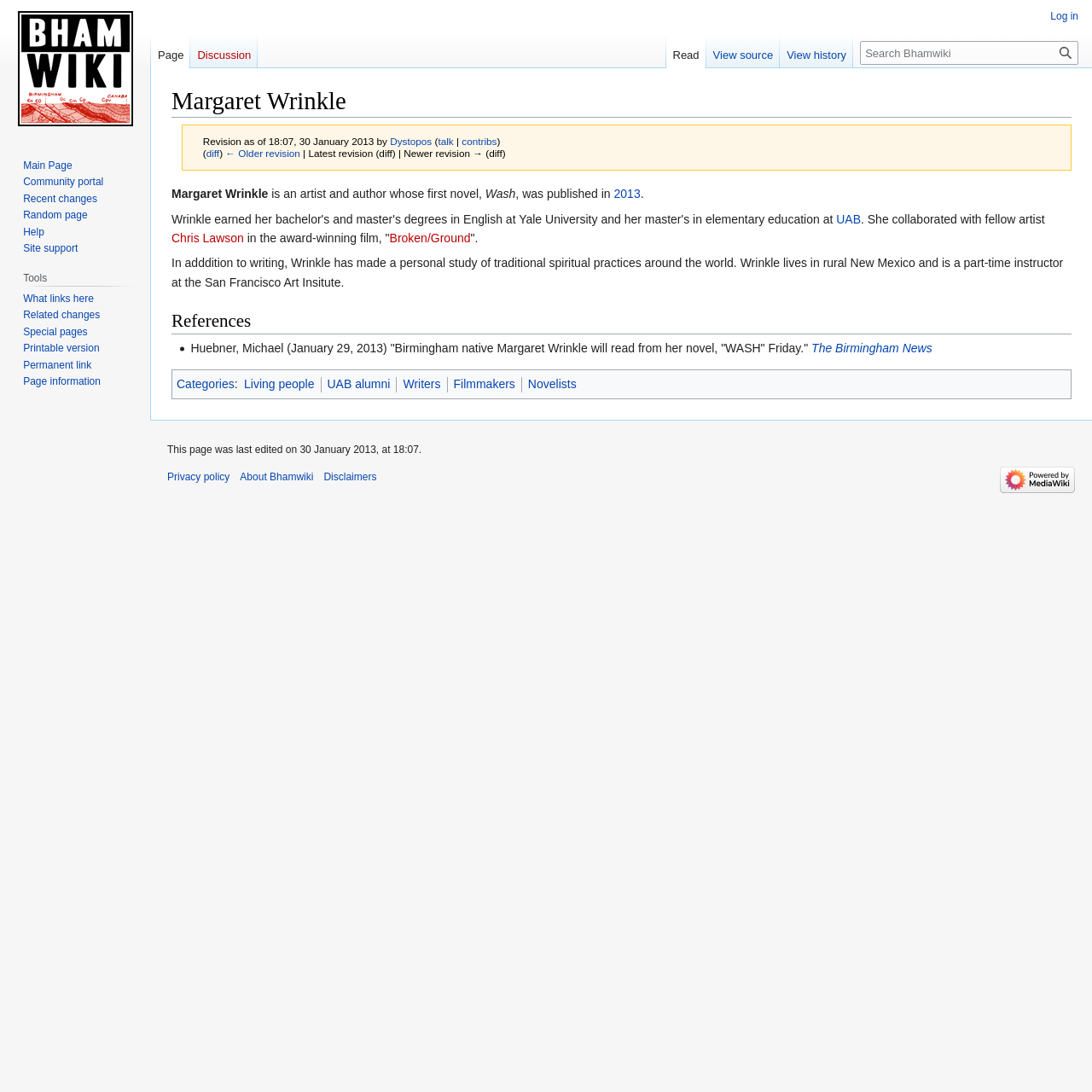Please answer the following question using a single word or phrase: 
Who is the author of the novel 'Wash'?

Margaret Wrinkle